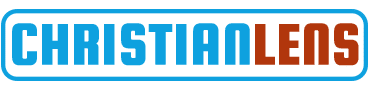What is the tone of the visual branding?
Use the information from the screenshot to give a comprehensive response to the question.

The overall design of the ChristianLens logo is analyzed, and it is concluded that the visual branding suggests a blend of warmth and professionalism, making it visually appealing for audiences interested in faith-related content.